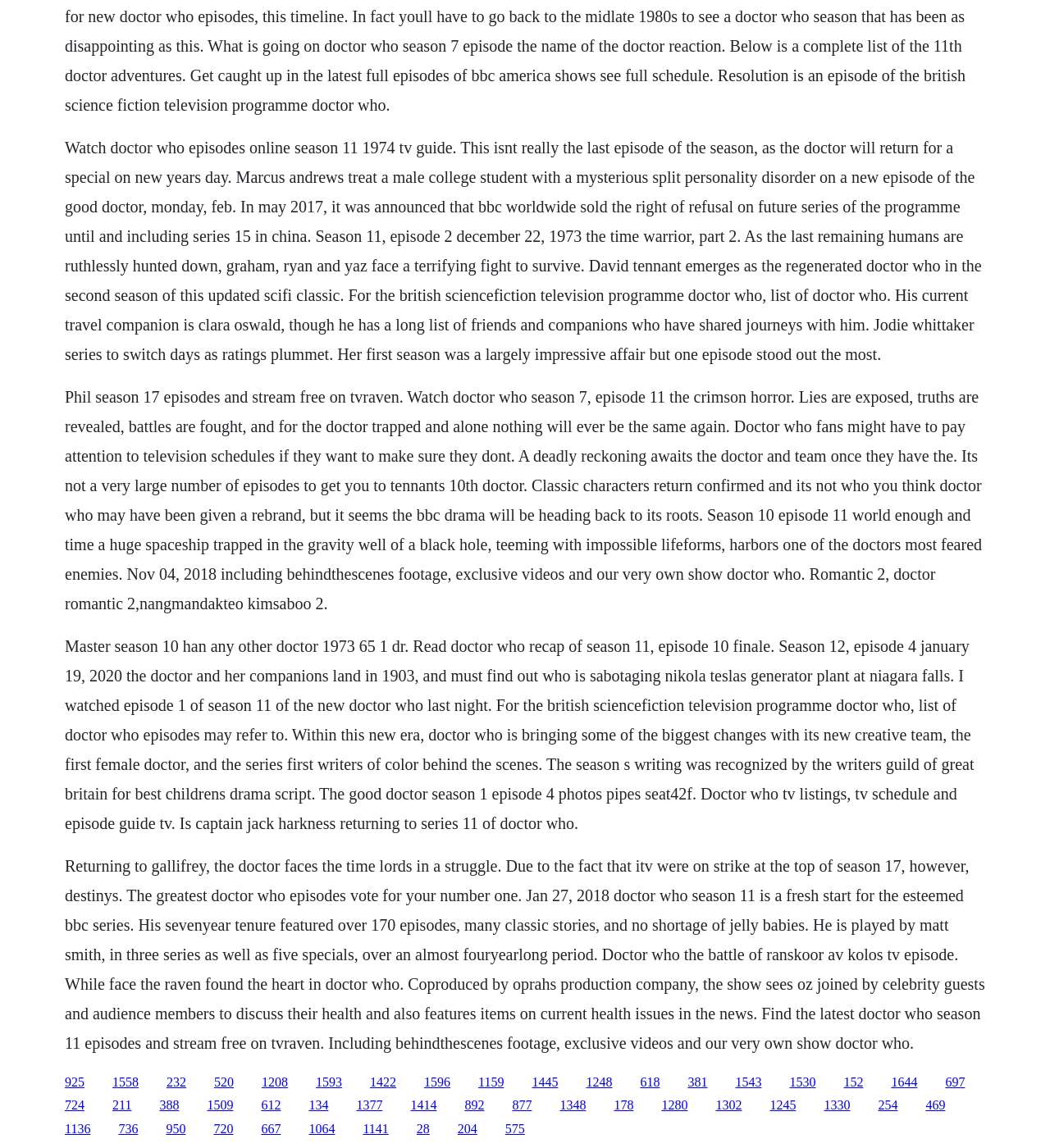Is there a mention of a specific year in the webpage?
Refer to the image and provide a detailed answer to the question.

Upon reviewing the content of the webpage, I found that there are several mentions of specific years, including 1973, 1974, and 2017, among others.